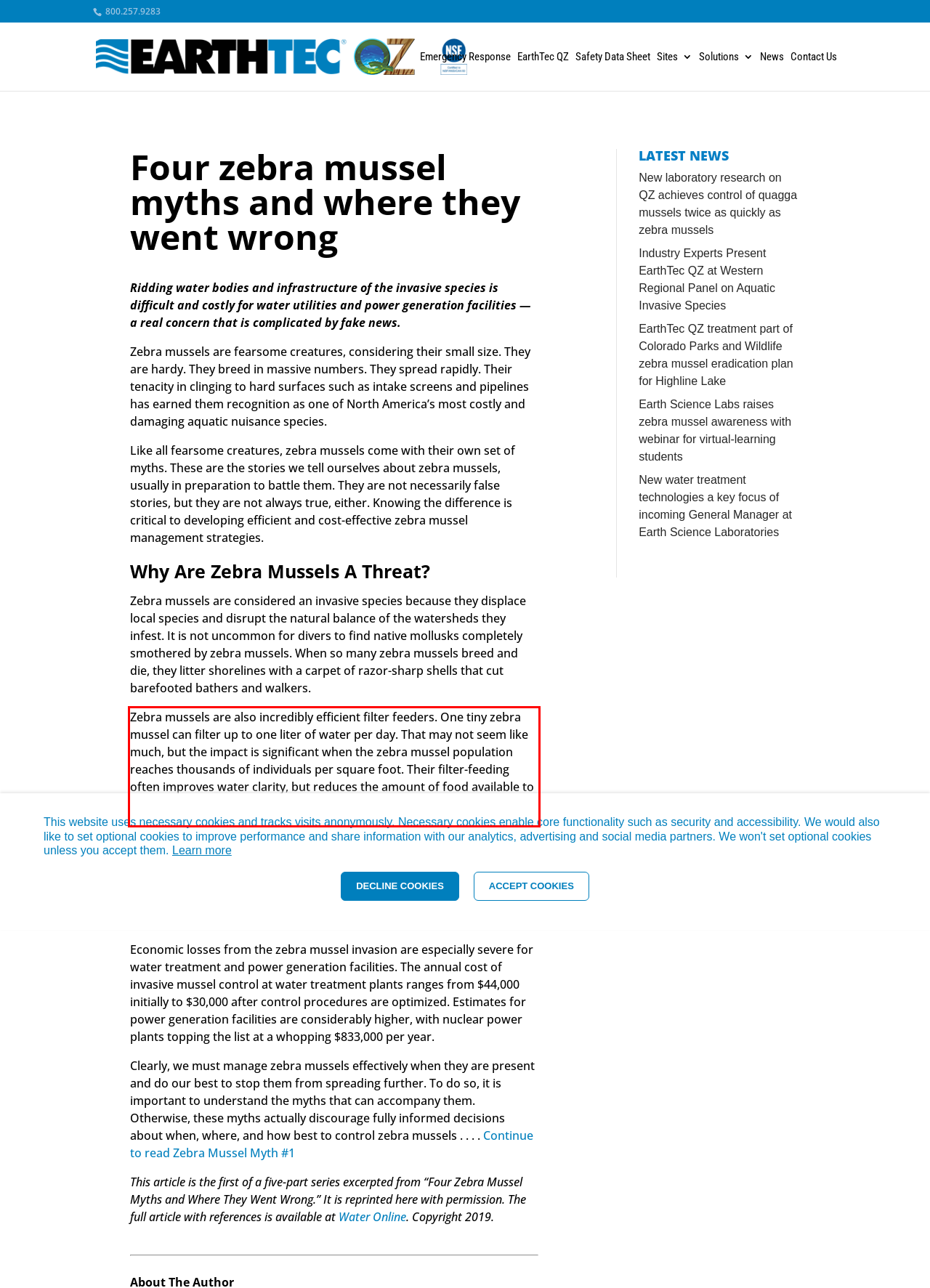Examine the webpage screenshot and use OCR to recognize and output the text within the red bounding box.

Zebra mussels are also incredibly efficient filter feeders. One tiny zebra mussel can filter up to one liter of water per day. That may not seem like much, but the impact is significant when the zebra mussel population reaches thousands of individuals per square foot. Their filter-feeding often improves water clarity, but reduces the amount of food available to other organisms.